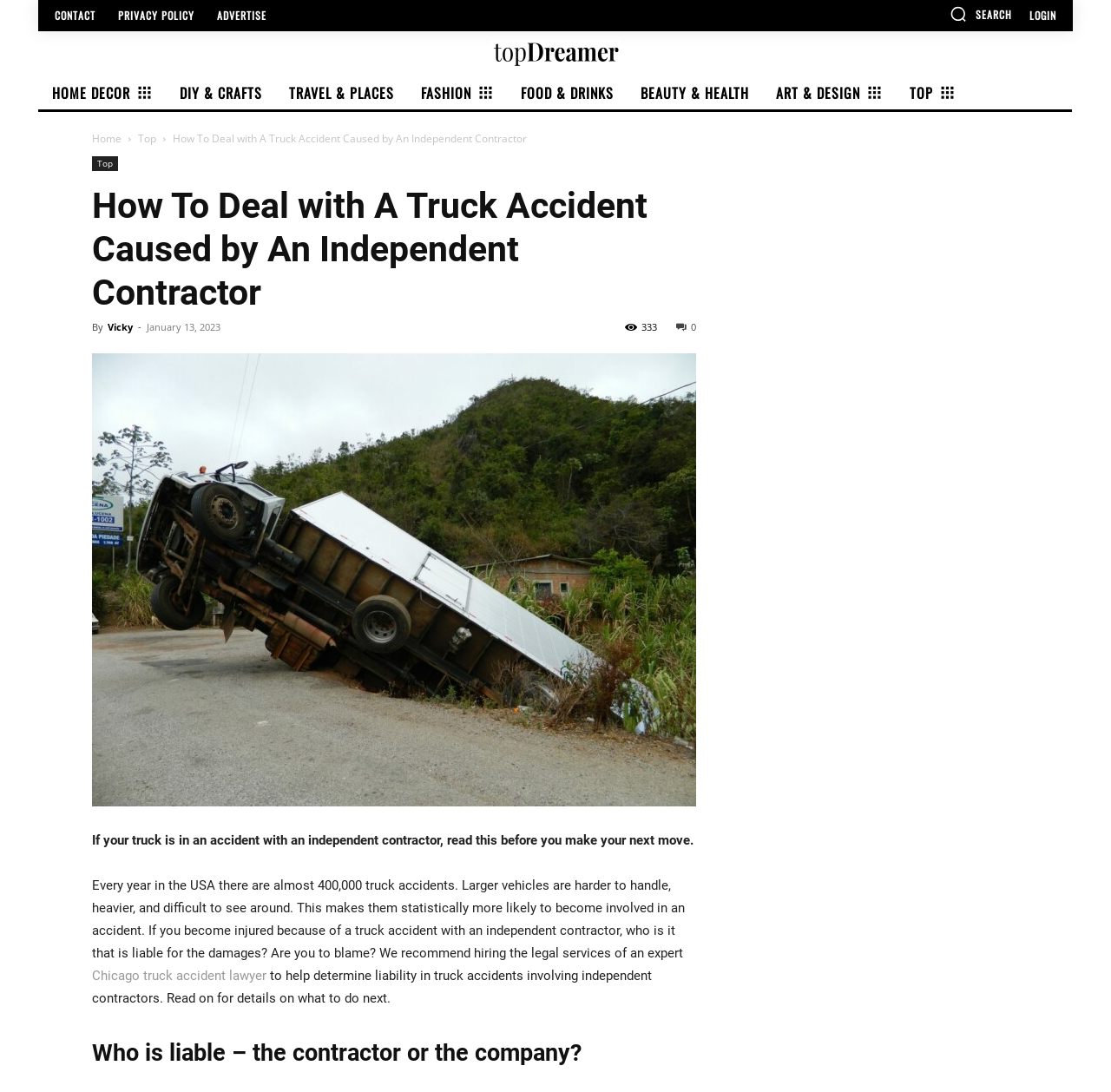What makes larger vehicles more likely to be involved in an accident?
Use the information from the image to give a detailed answer to the question.

The text explains that larger vehicles are statistically more likely to become involved in an accident because they are harder to handle, heavier, and difficult to see around, which makes them more prone to accidents.